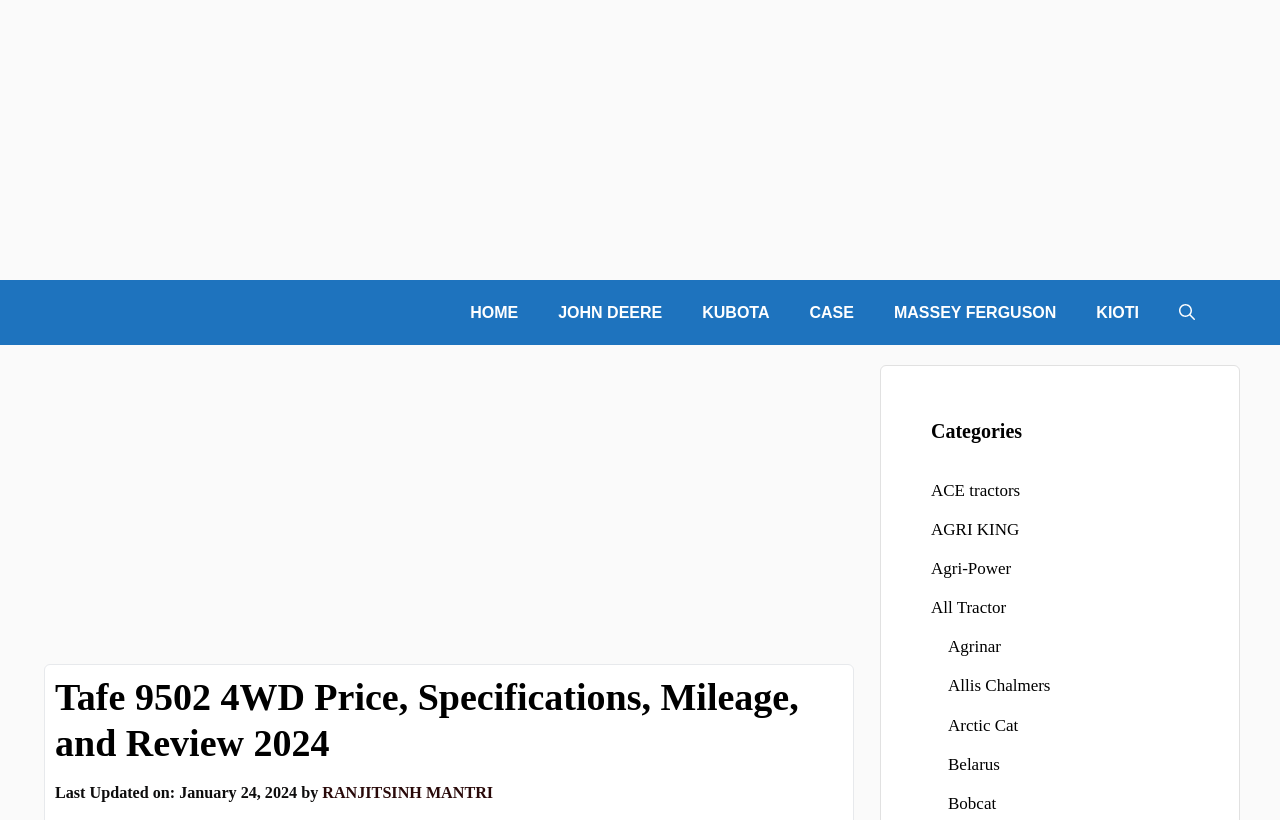Please find the bounding box coordinates of the element that needs to be clicked to perform the following instruction: "Open the search bar". The bounding box coordinates should be four float numbers between 0 and 1, represented as [left, top, right, bottom].

[0.905, 0.341, 0.949, 0.421]